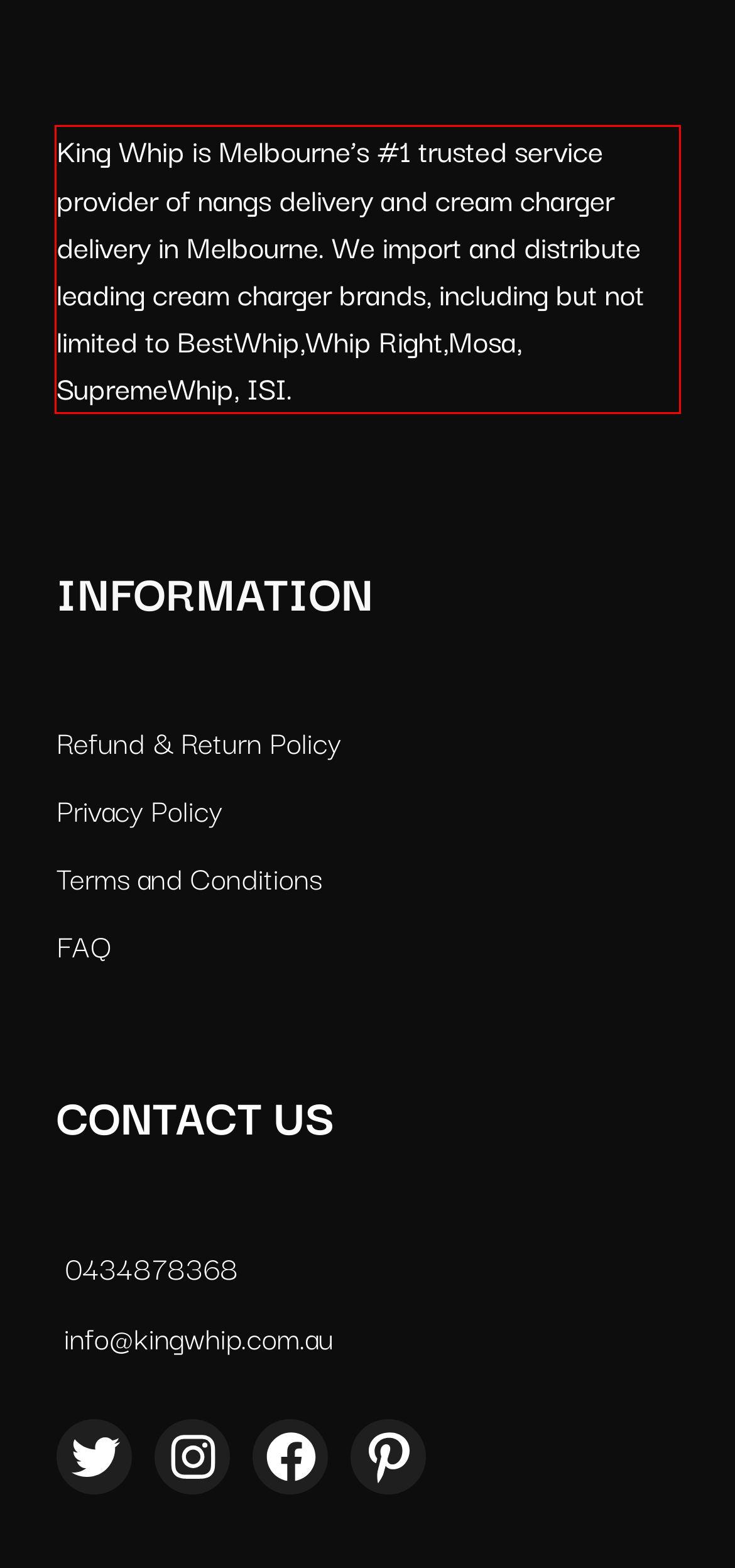Please recognize and transcribe the text located inside the red bounding box in the webpage image.

King Whip is Melbourne’s #1 trusted service provider of nangs delivery and cream charger delivery in Melbourne. We import and distribute leading cream charger brands, including but not limited to BestWhip,Whip Right,Mosa, SupremeWhip, ISI.